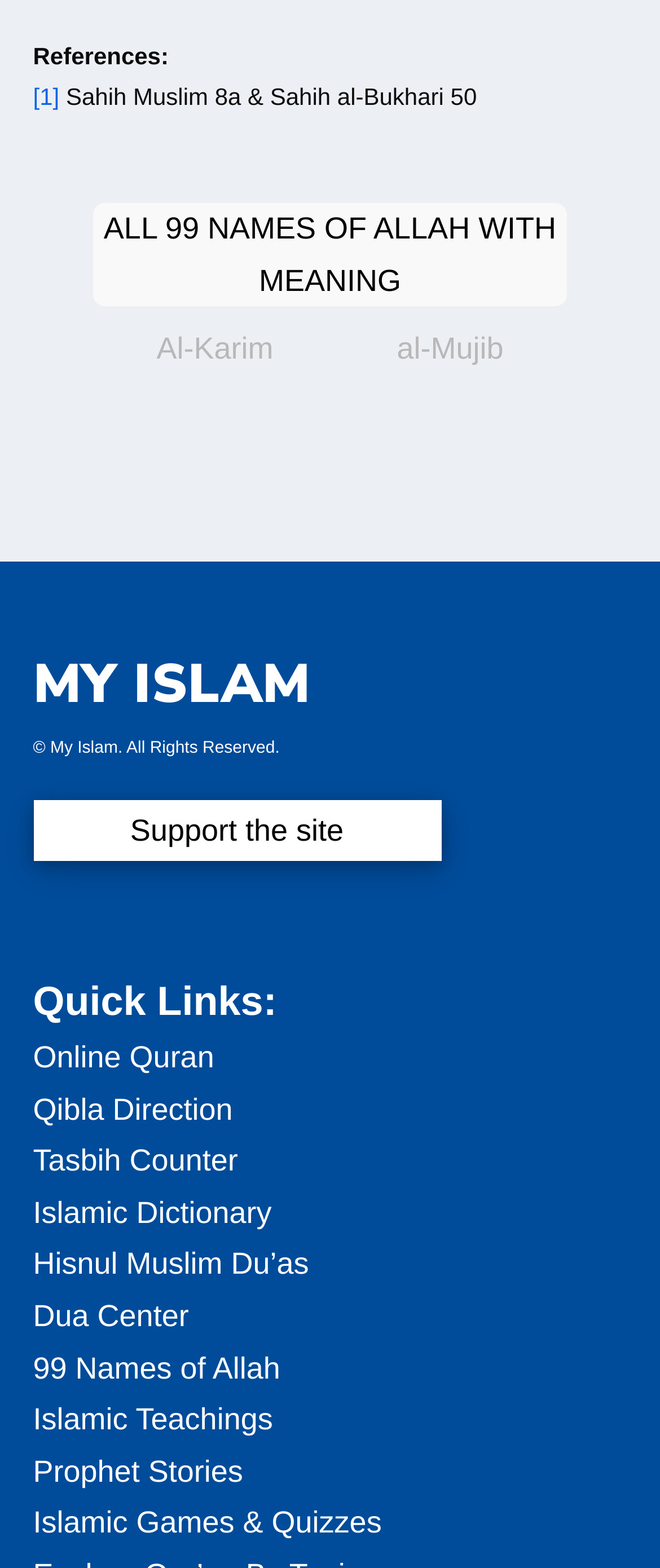Kindly determine the bounding box coordinates for the area that needs to be clicked to execute this instruction: "Go to the 'My Islam' YouTube channel".

[0.157, 0.57, 0.208, 0.592]